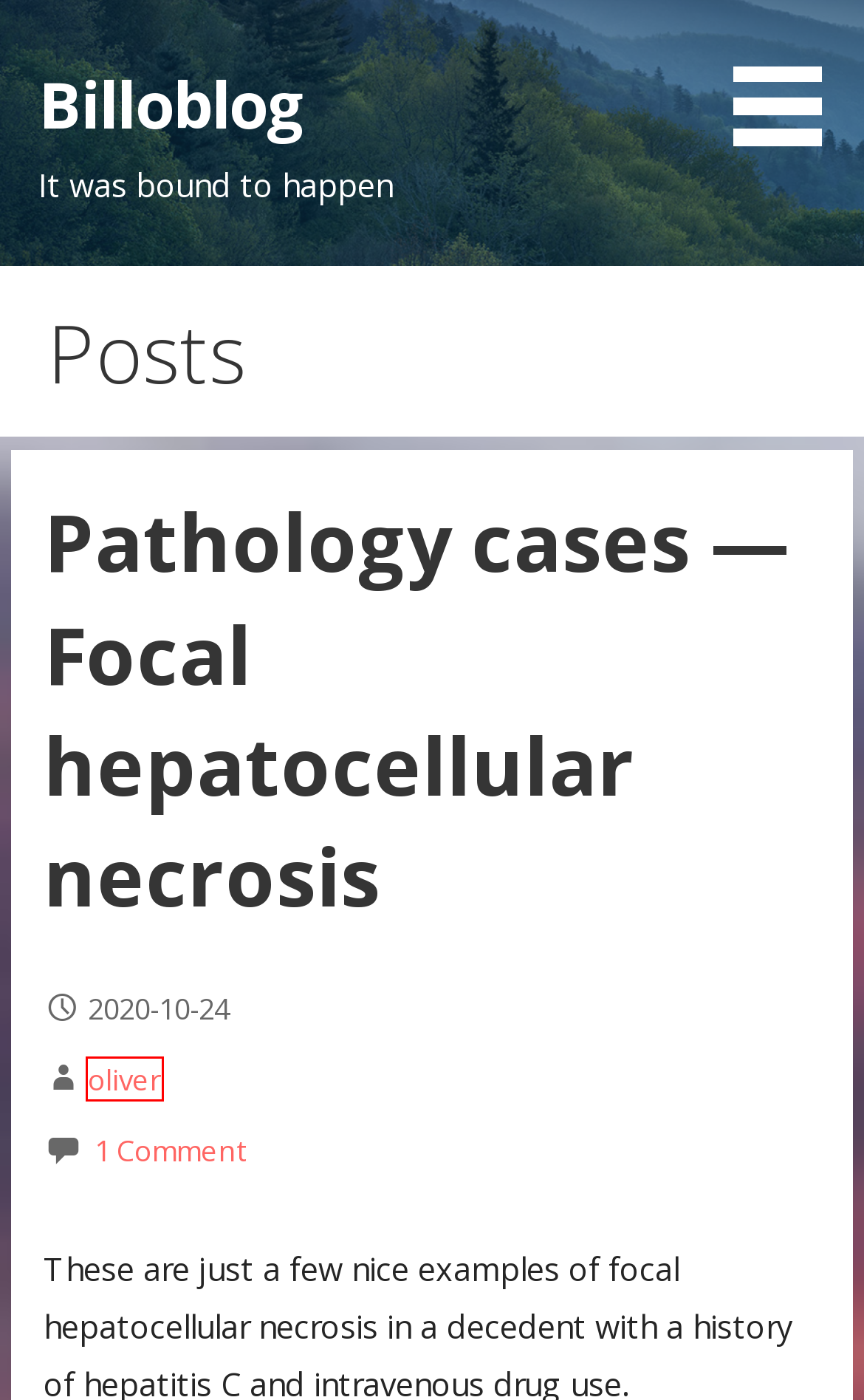You have received a screenshot of a webpage with a red bounding box indicating a UI element. Please determine the most fitting webpage description that matches the new webpage after clicking on the indicated element. The choices are:
A. Kidney – Billoblog
B. oliver – Billoblog
C. Billoblog – It was bound to happen
D. Pathology cases – Hypertensive changes in small penetrating cerebellar arteries – Billoblog
E. March 2022 – Billoblog
F. August 2021 – Billoblog
G. Faith – Billoblog
H. September 2023 – Billoblog

B